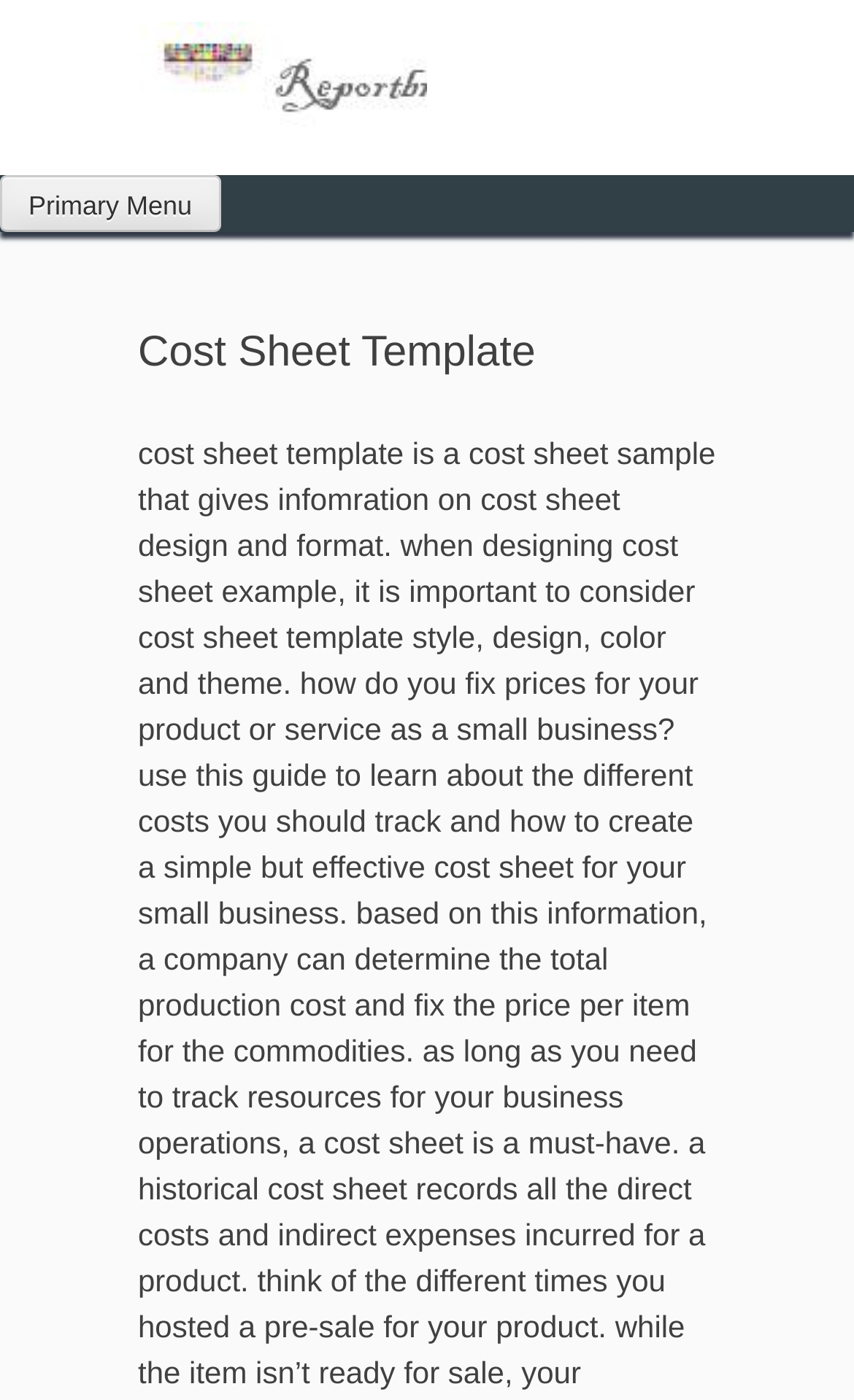Provide the bounding box coordinates, formatted as (top-left x, top-left y, bottom-right x, bottom-right y), with all values being floating point numbers between 0 and 1. Identify the bounding box of the UI element that matches the description: Expert Answers

None